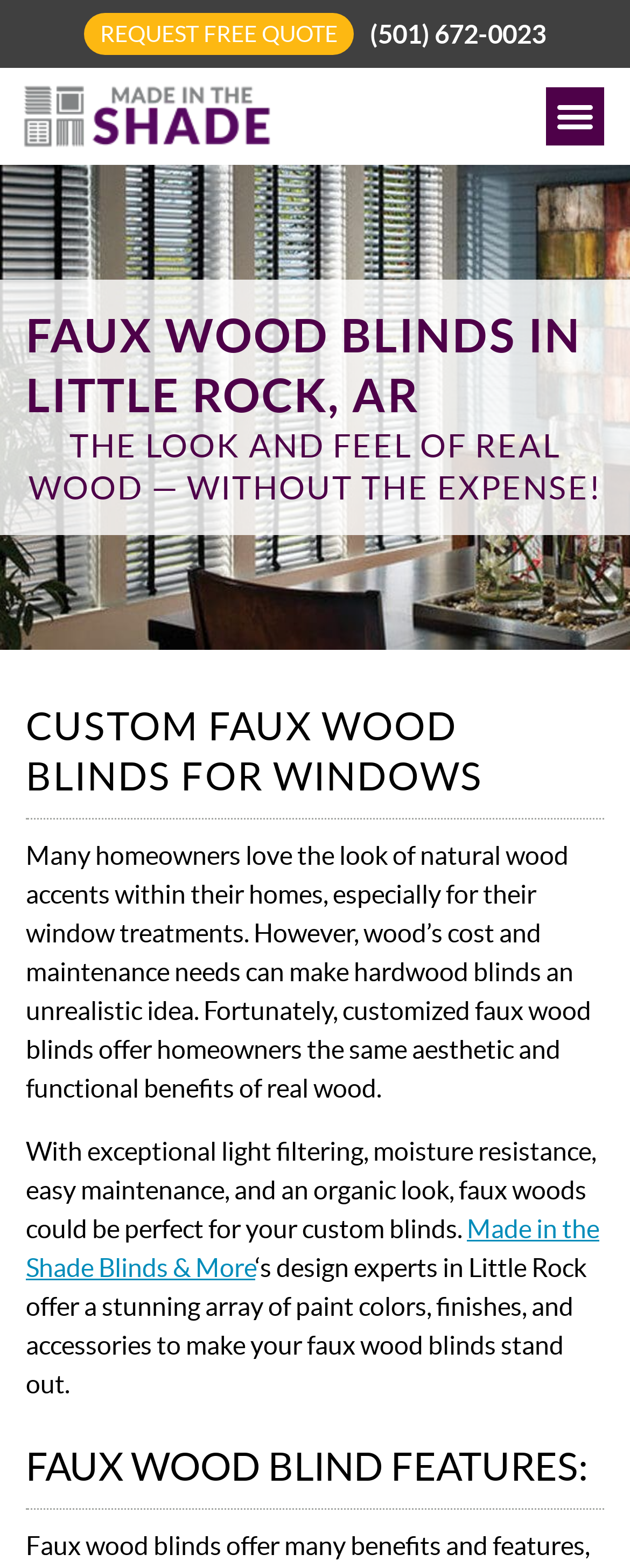Bounding box coordinates are specified in the format (top-left x, top-left y, bottom-right x, bottom-right y). All values are floating point numbers bounded between 0 and 1. Please provide the bounding box coordinate of the region this sentence describes: Request Free Quote

[0.133, 0.008, 0.562, 0.035]